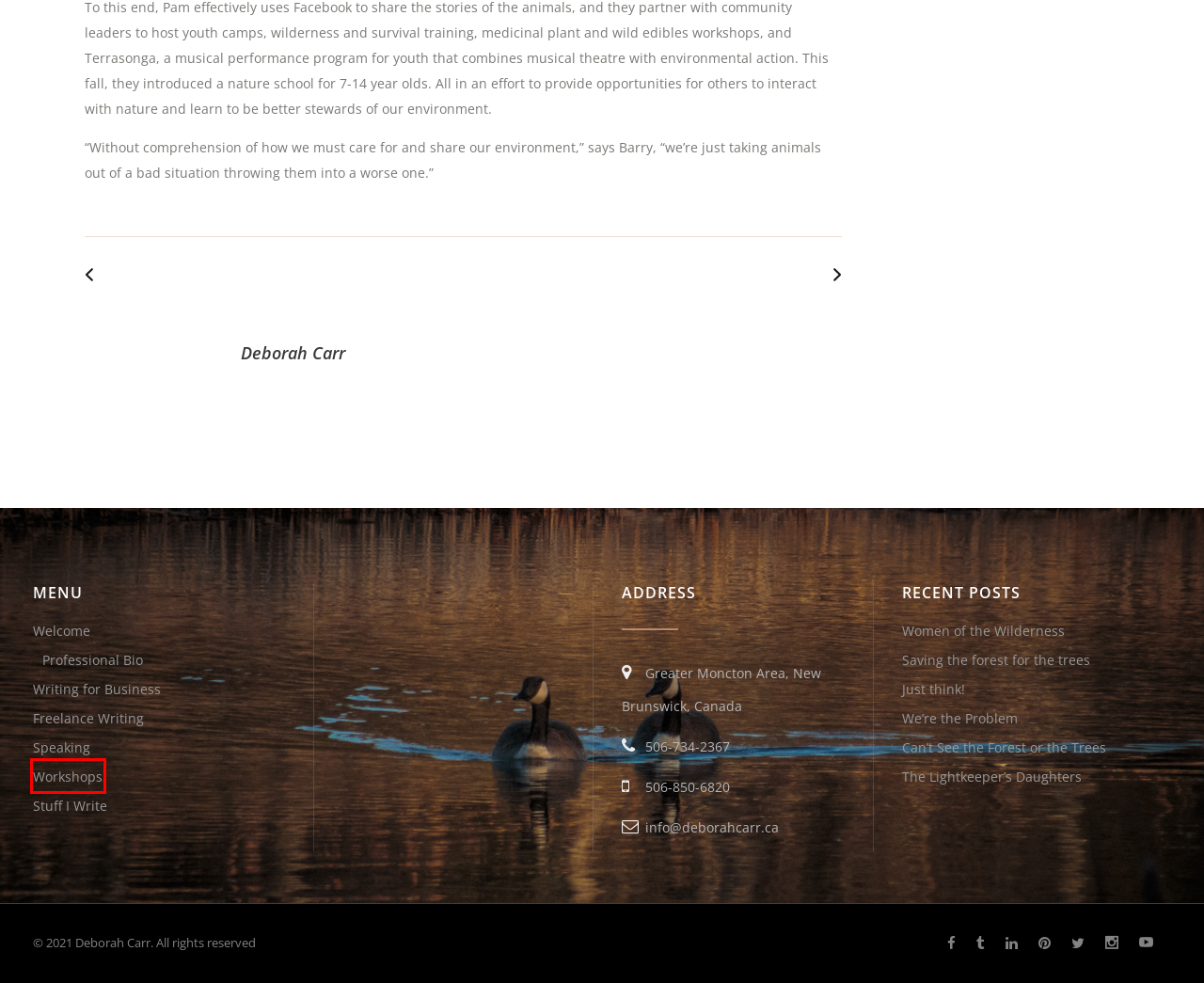You have a screenshot of a webpage with a red bounding box around an element. Select the webpage description that best matches the new webpage after clicking the element within the red bounding box. Here are the descriptions:
A. Professional Bio – Deborah Carr
B. Stuff I Write – Deborah Carr
C. Writing for Business – Deborah Carr
D. Speaking – Deborah Carr
E. Freelance Writing – Deborah Carr
F. The Lightkeeper’s Daughters – Deborah Carr
G. Nature of Words – Deborah Carr
H. Articles – Deborah Carr

G